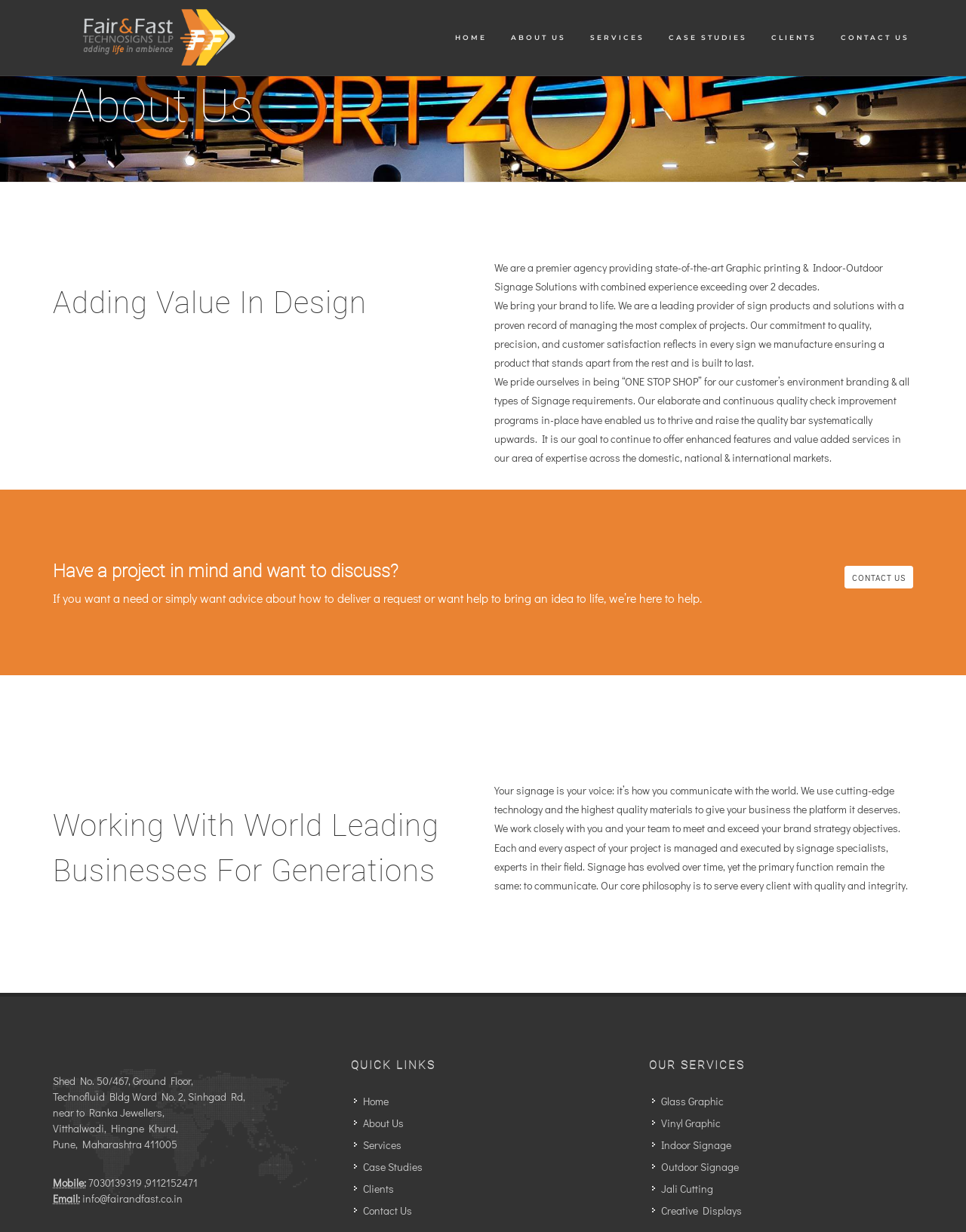Locate the bounding box coordinates of the UI element described by: "Creative Displays". The bounding box coordinates should consist of four float numbers between 0 and 1, i.e., [left, top, right, bottom].

[0.675, 0.976, 0.77, 0.989]